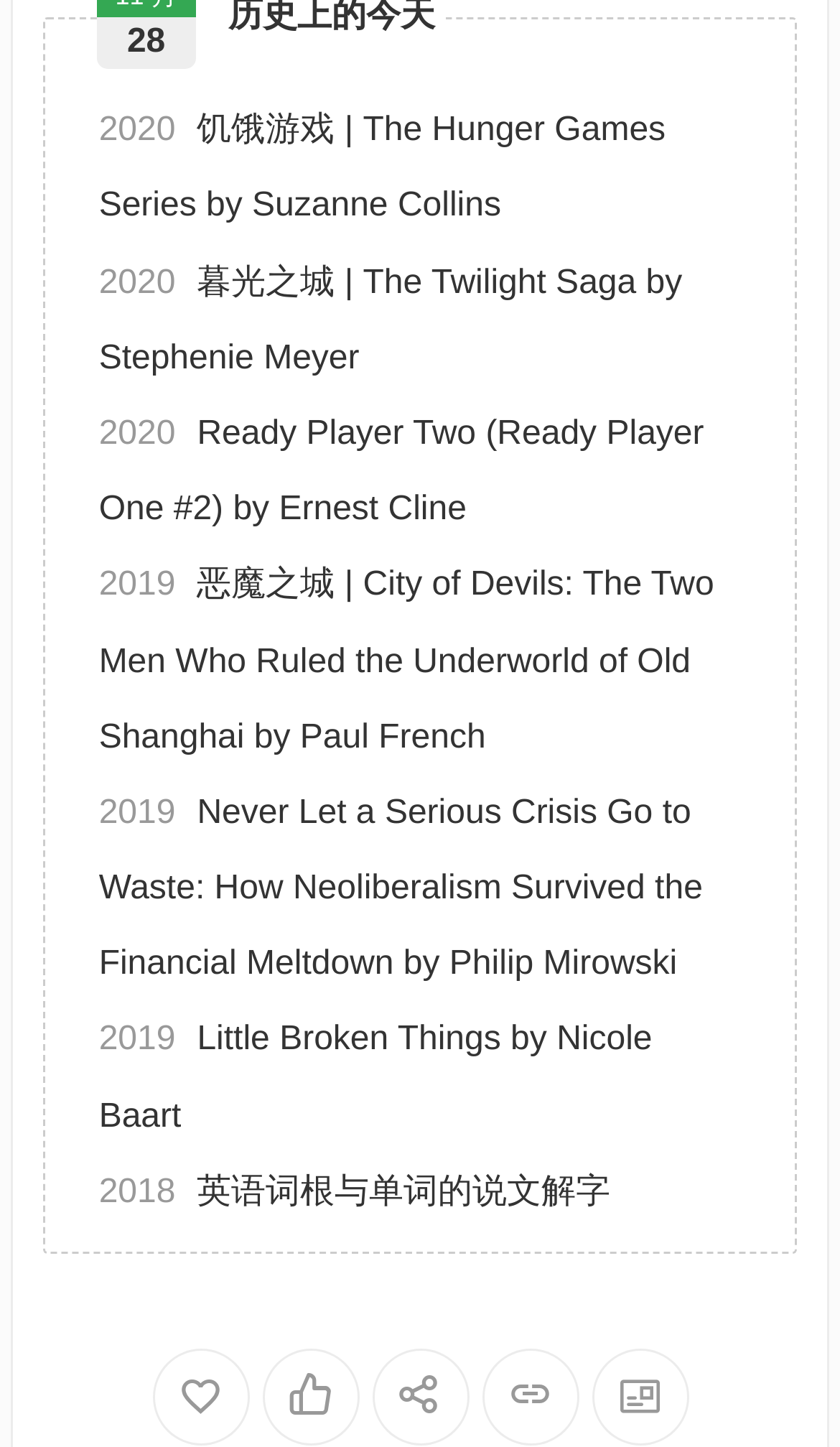Refer to the element description 复制链接 and identify the corresponding bounding box in the screenshot. Format the coordinates as (top-left x, top-left y, bottom-right x, bottom-right y) with values in the range of 0 to 1.

[0.573, 0.932, 0.688, 0.999]